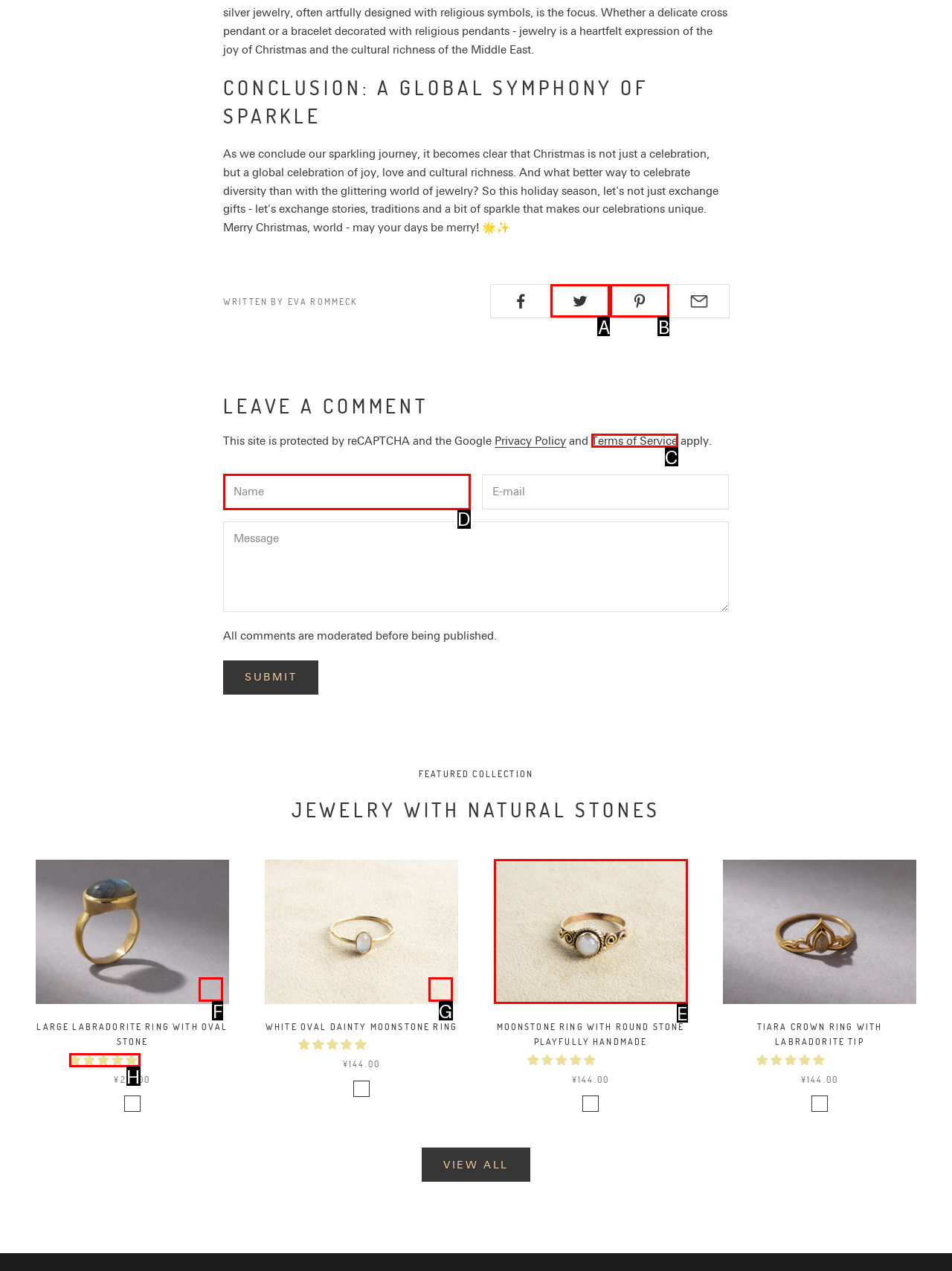Determine which letter corresponds to the UI element to click for this task: Click on 'Hacking hotel wifi'
Respond with the letter from the available options.

None